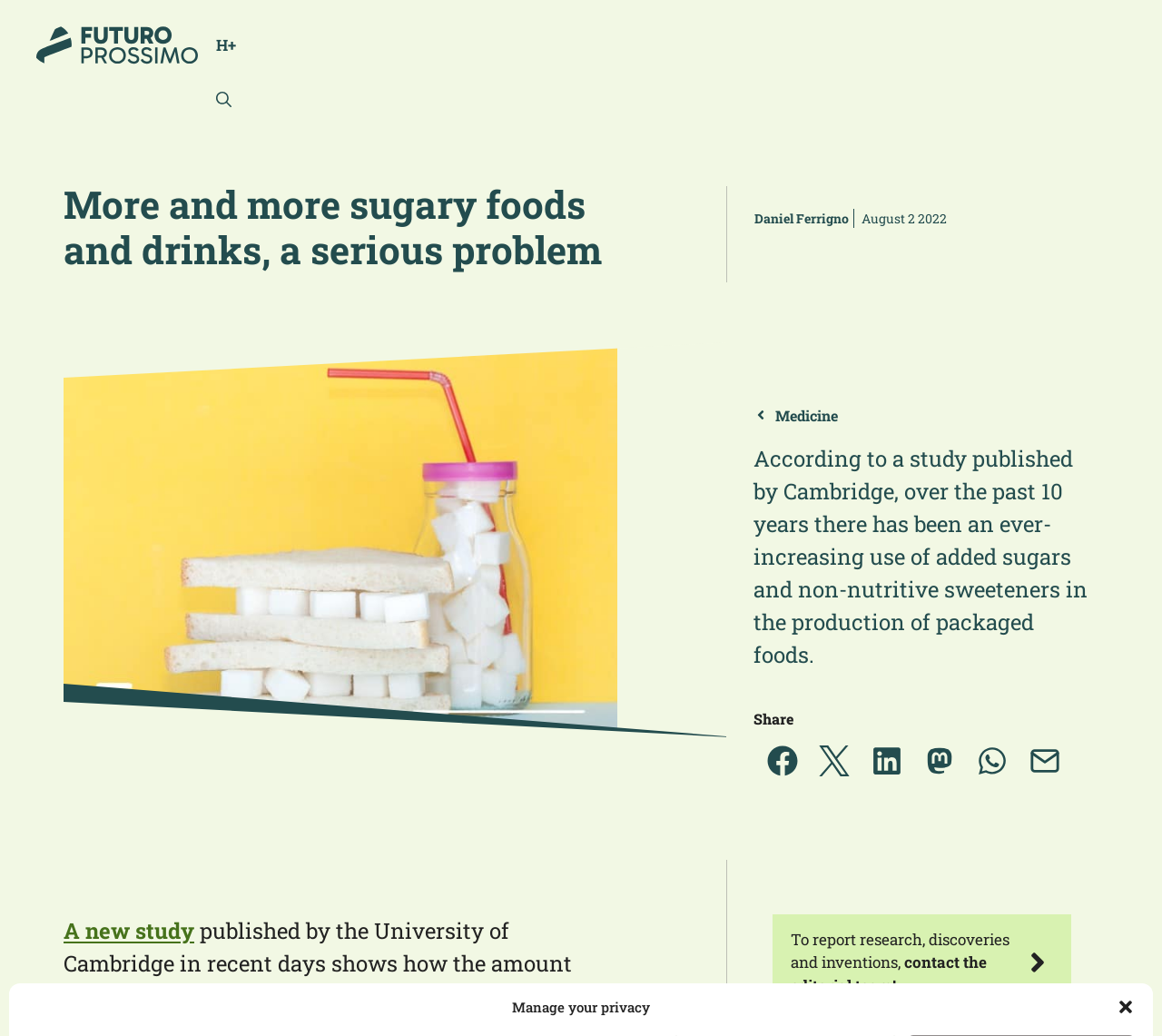Please identify the bounding box coordinates of the element's region that should be clicked to execute the following instruction: "Close the dialog window". The bounding box coordinates must be four float numbers between 0 and 1, i.e., [left, top, right, bottom].

[0.961, 0.963, 0.977, 0.98]